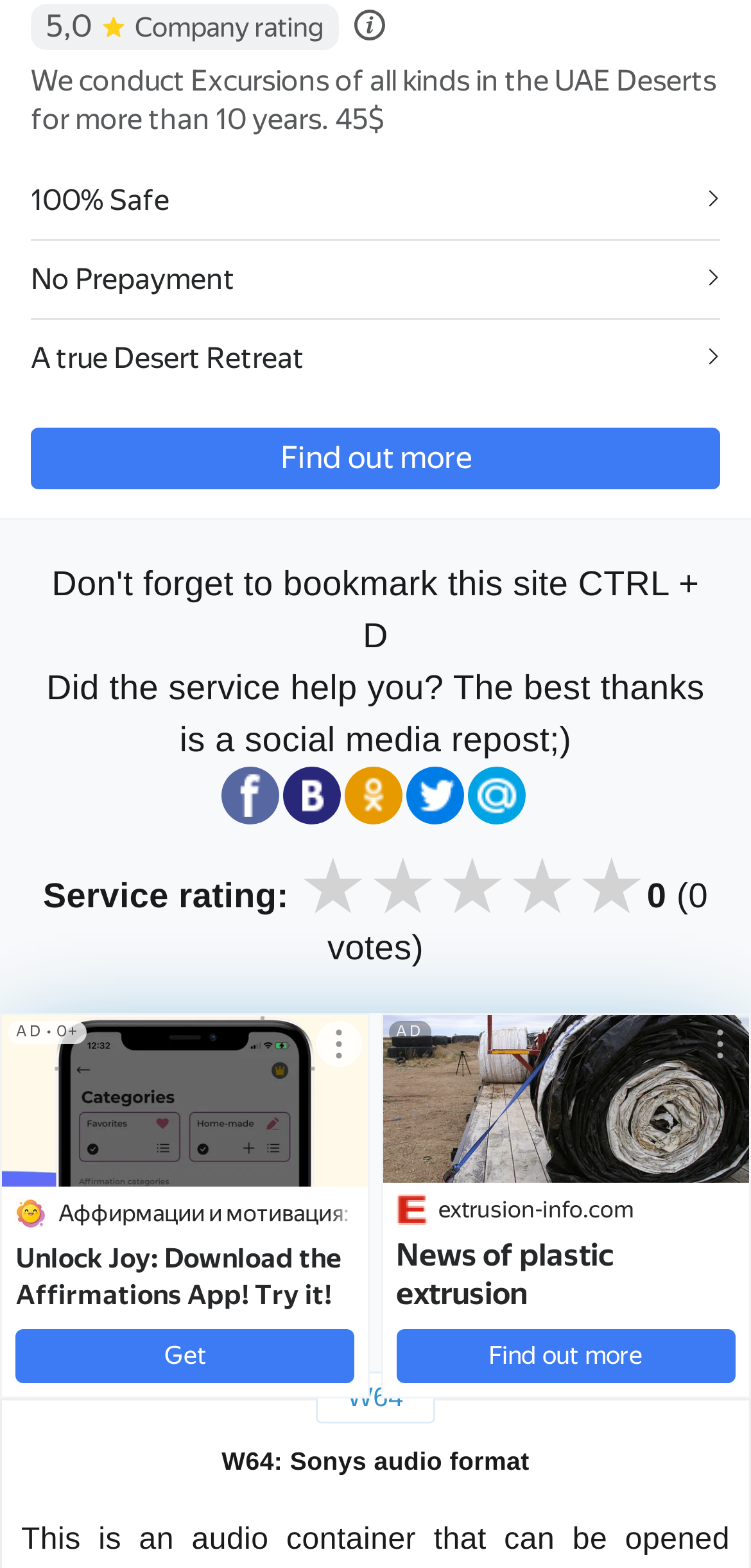Please determine the bounding box coordinates for the element with the description: "Find out more".

[0.528, 0.847, 0.979, 0.882]